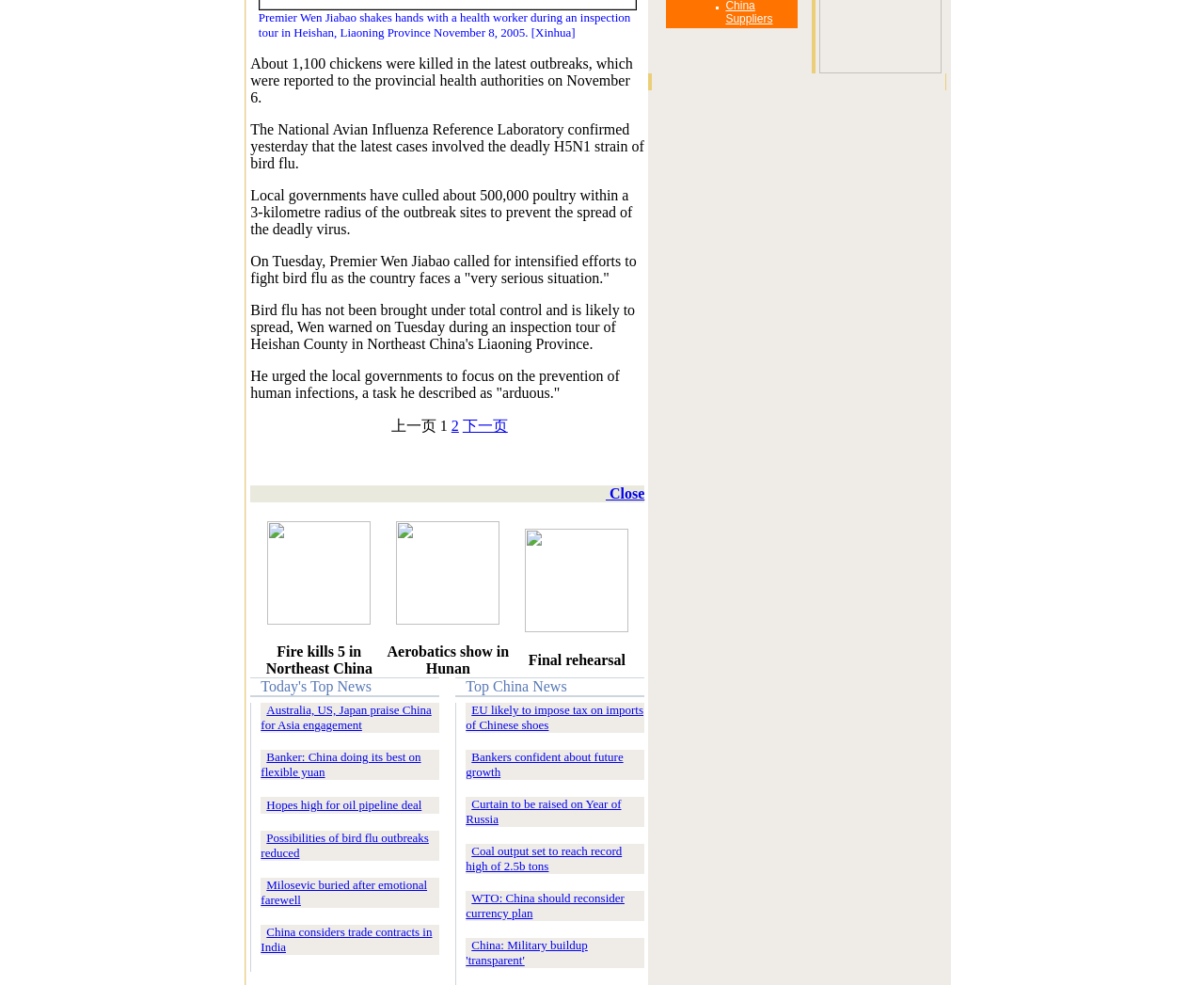Predict the bounding box coordinates of the UI element that matches this description: "China: Military buildup 'transparent'". The coordinates should be in the format [left, top, right, bottom] with each value between 0 and 1.

[0.387, 0.952, 0.488, 0.982]